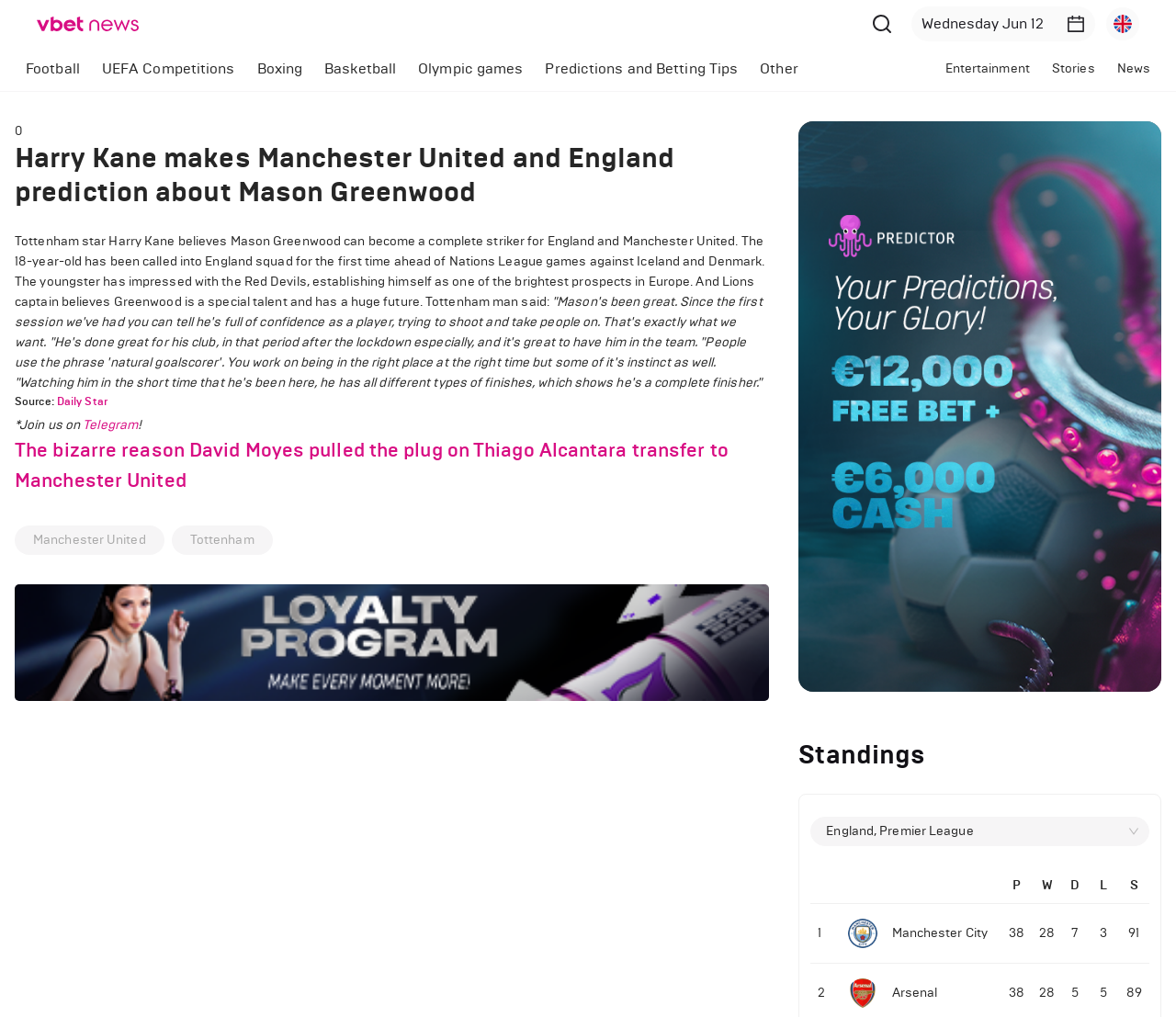What is the league standings table displaying?
Look at the image and answer the question with a single word or phrase.

England, Premier League